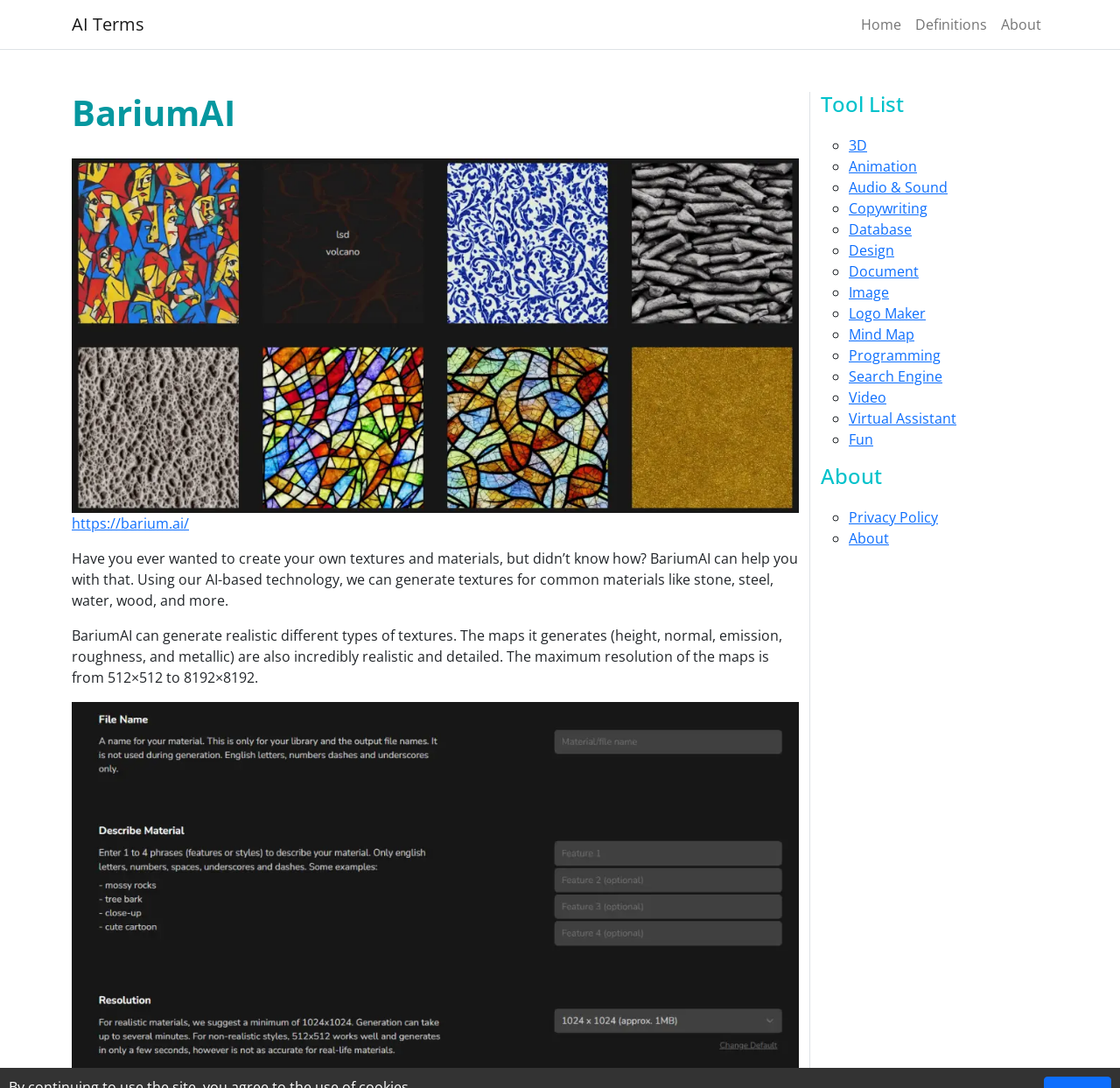Summarize the webpage with intricate details.

The webpage is about BariumAI, a platform that helps users create their own textures and materials using AI-based technology. At the top, there is a navigation bar with four links: "AI Terms", "Home", "Definitions", and "About". Below the navigation bar, there is a header section with the title "BariumAI" and a figure with a caption that links to the BariumAI website.

The main content of the page is divided into two sections. The first section describes the capabilities of BariumAI, stating that it can generate realistic textures for common materials like stone, steel, water, wood, and more. The text also mentions that the platform can generate detailed maps with resolutions ranging from 512x512 to 8192x8192.

The second section is a list of tools and services offered by BariumAI, categorized under a "Tool List" heading. The list includes 15 items, each represented by a bullet point and a link to a specific tool or service. The tools and services listed include 3D, Animation, Audio & Sound, Copywriting, Database, Design, Document, Image, Logo Maker, Mind Map, Programming, Search Engine, Video, Virtual Assistant, and Fun.

To the right of the tool list, there is an "About" section with two links: "Privacy Policy" and "About". Overall, the webpage provides an introduction to BariumAI and its capabilities, as well as a list of tools and services offered by the platform.